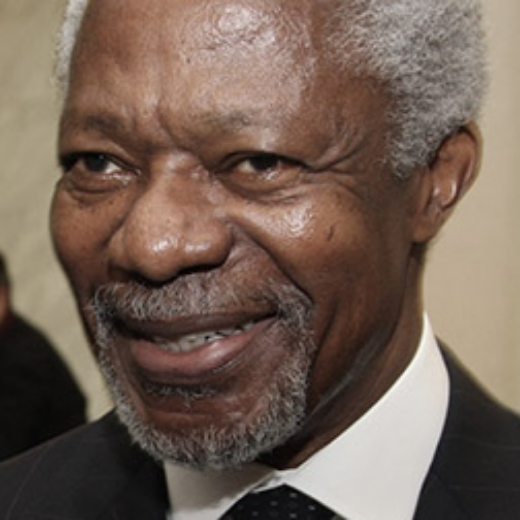List and describe all the prominent features within the image.

The image features Kofi Annan, who served as the Secretary General of the United Nations from 1997 to 2007. Known for his distinguished leadership and dedication to diplomacy, he played a significant role in international peacekeeping and conflict resolution during his tenure. In this portrait, Annan is seen smiling warmly, embodying the grace and poise that characterized his public persona. The background hints at a formal setting, likely related to diplomacy or international relations, reflecting his lifelong commitment to global cooperation and the promotion of human rights.